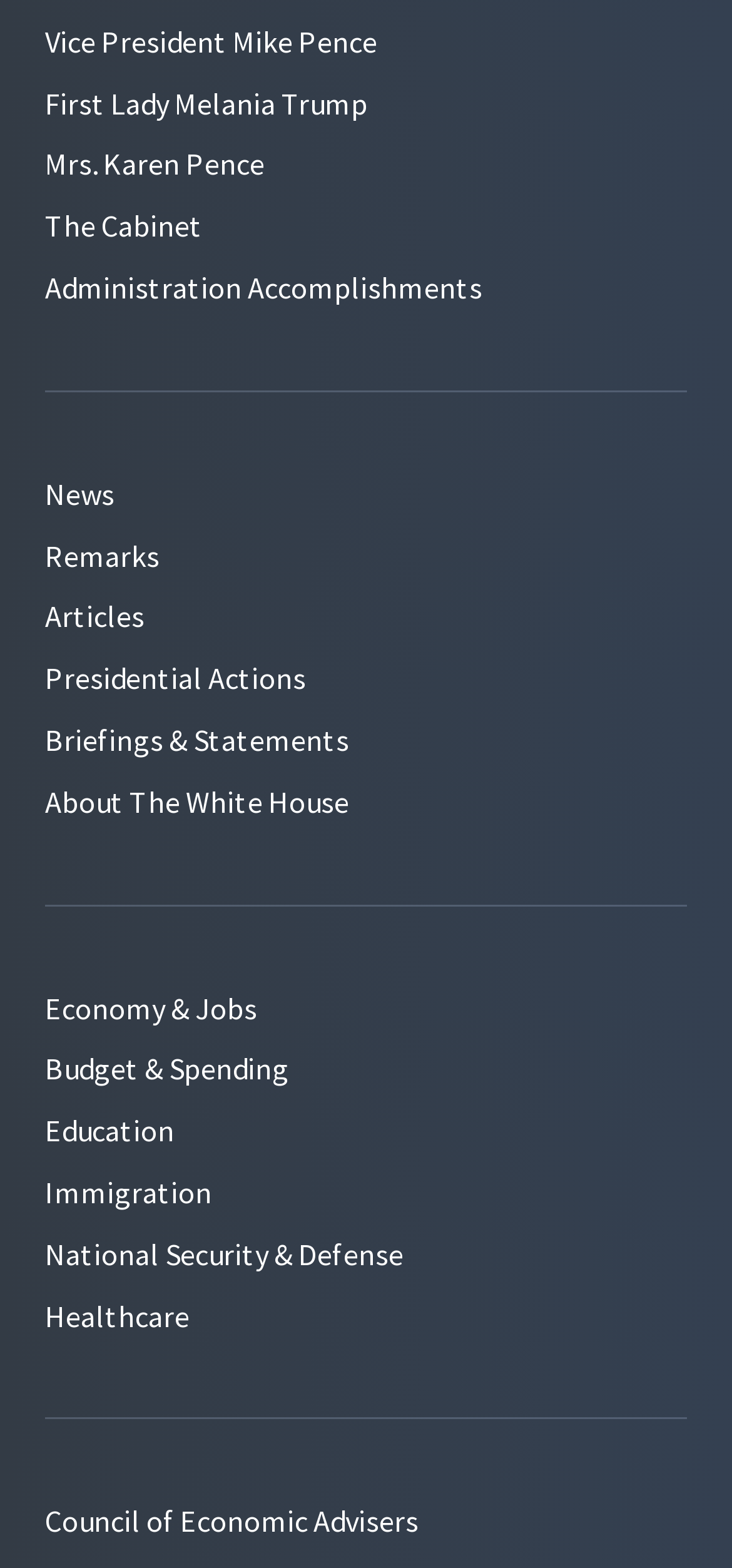How many links are there on the webpage?
Provide a short answer using one word or a brief phrase based on the image.

19